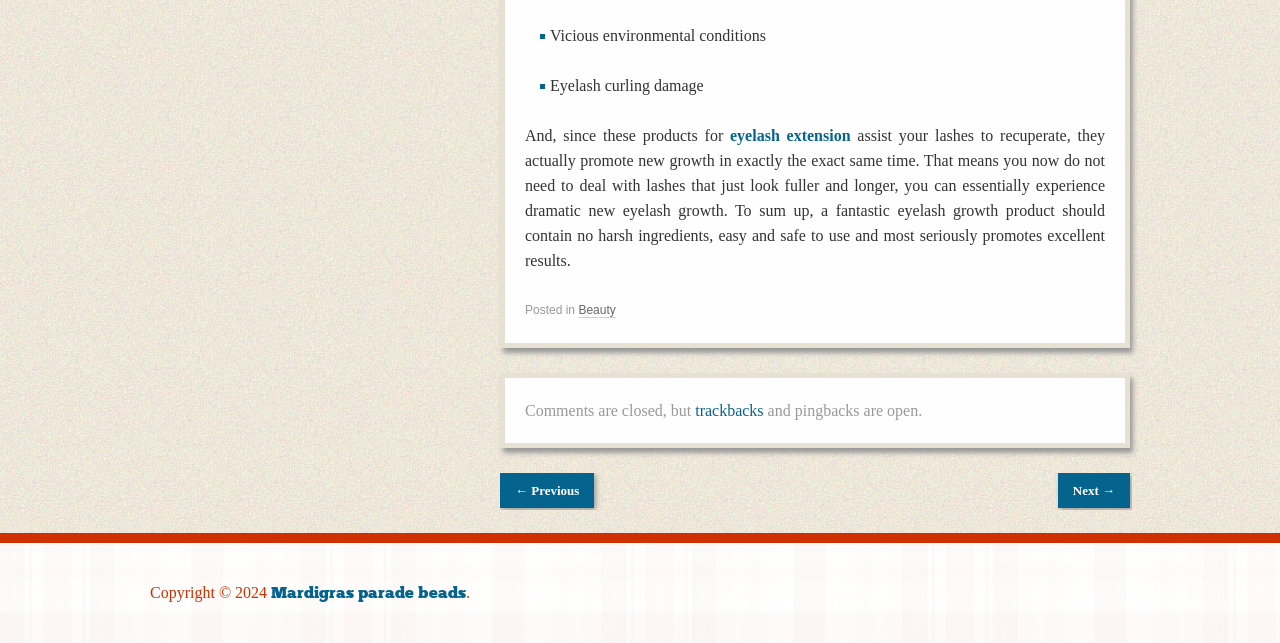Answer this question using a single word or a brief phrase:
What is the purpose of the eyelash growth product?

To promote new growth